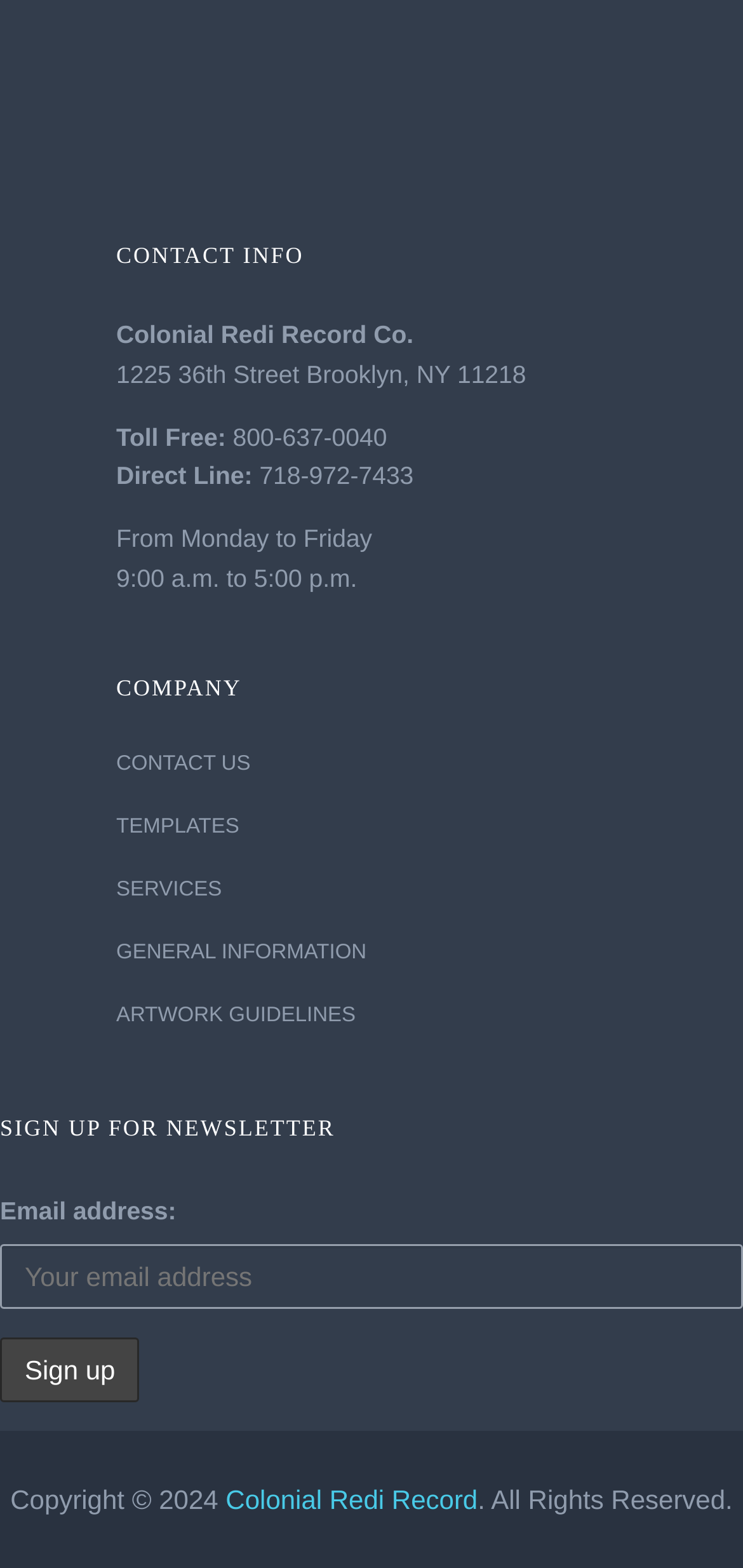Could you locate the bounding box coordinates for the section that should be clicked to accomplish this task: "Click Sign up".

[0.0, 0.853, 0.188, 0.894]